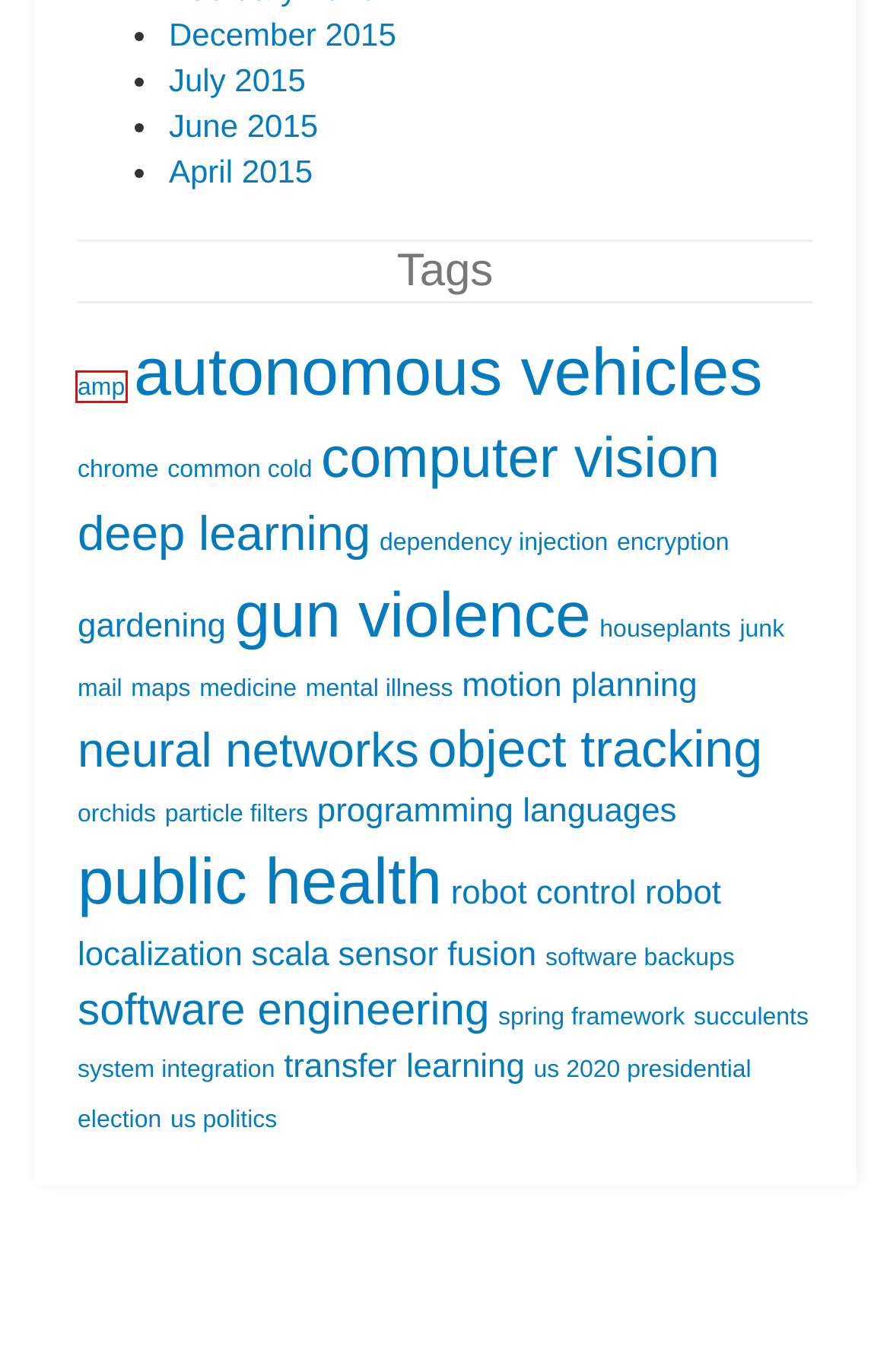Examine the screenshot of a webpage with a red bounding box around a UI element. Select the most accurate webpage description that corresponds to the new page after clicking the highlighted element. Here are the choices:
A. April 2015 – Taylor Raack
B. June 2015 – Taylor Raack
C. us politics – Taylor Raack
D. scala – Taylor Raack
E. amp – Taylor Raack
F. orchids – Taylor Raack
G. July 2015 – Taylor Raack
H. gun violence – Taylor Raack

E